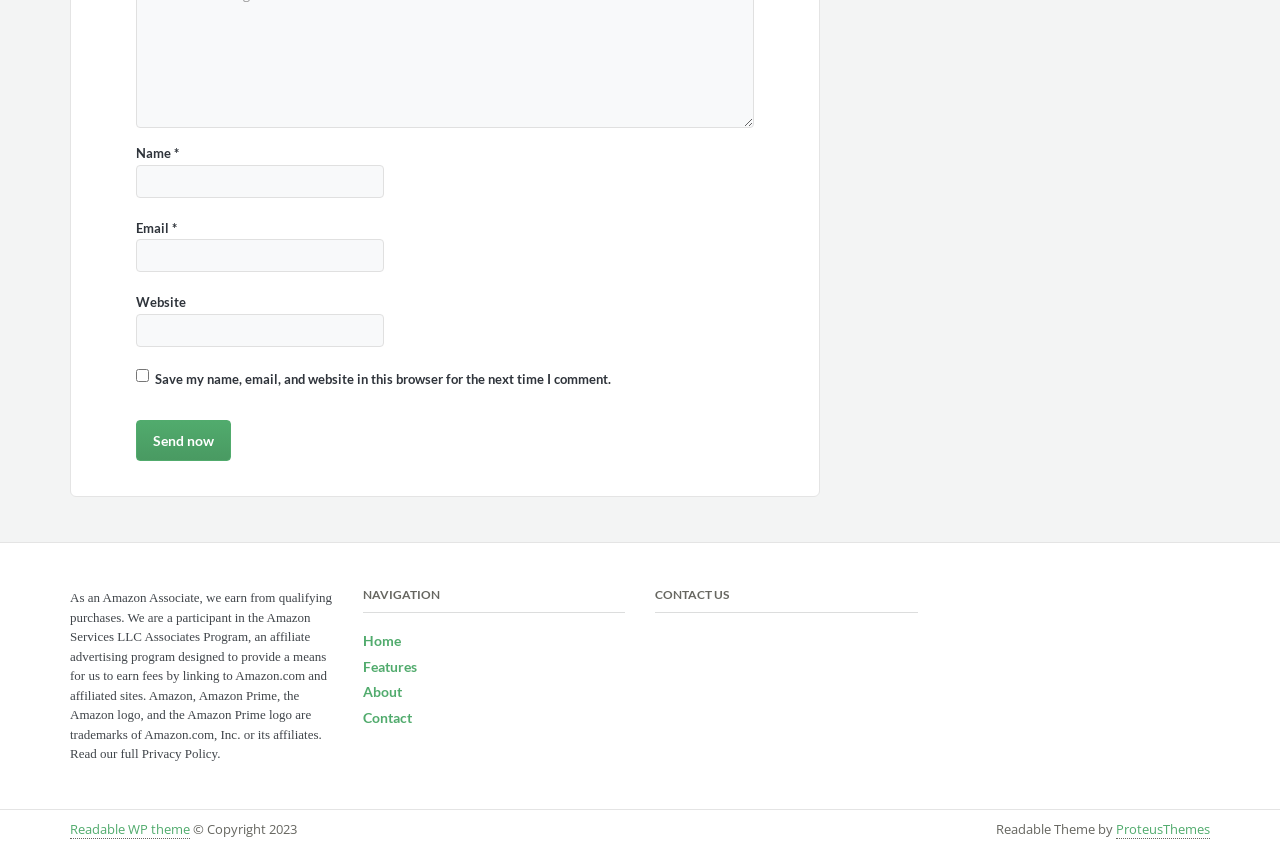Provide the bounding box coordinates in the format (top-left x, top-left y, bottom-right x, bottom-right y). All values are floating point numbers between 0 and 1. Determine the bounding box coordinate of the UI element described as: Features

[0.283, 0.769, 0.325, 0.801]